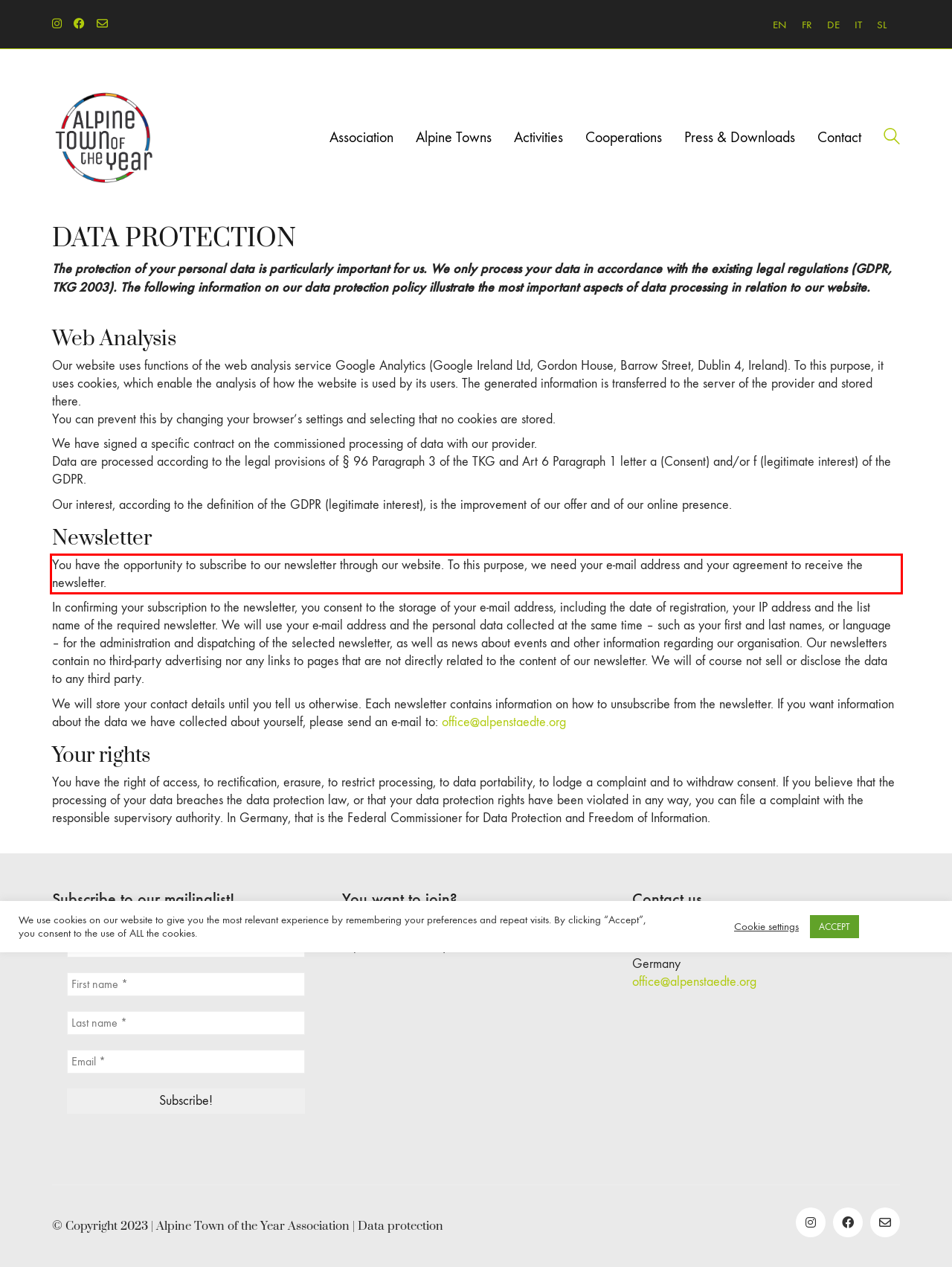Review the screenshot of the webpage and recognize the text inside the red rectangle bounding box. Provide the extracted text content.

You have the opportunity to subscribe to our newsletter through our website. To this purpose, we need your e-mail address and your agreement to receive the newsletter.